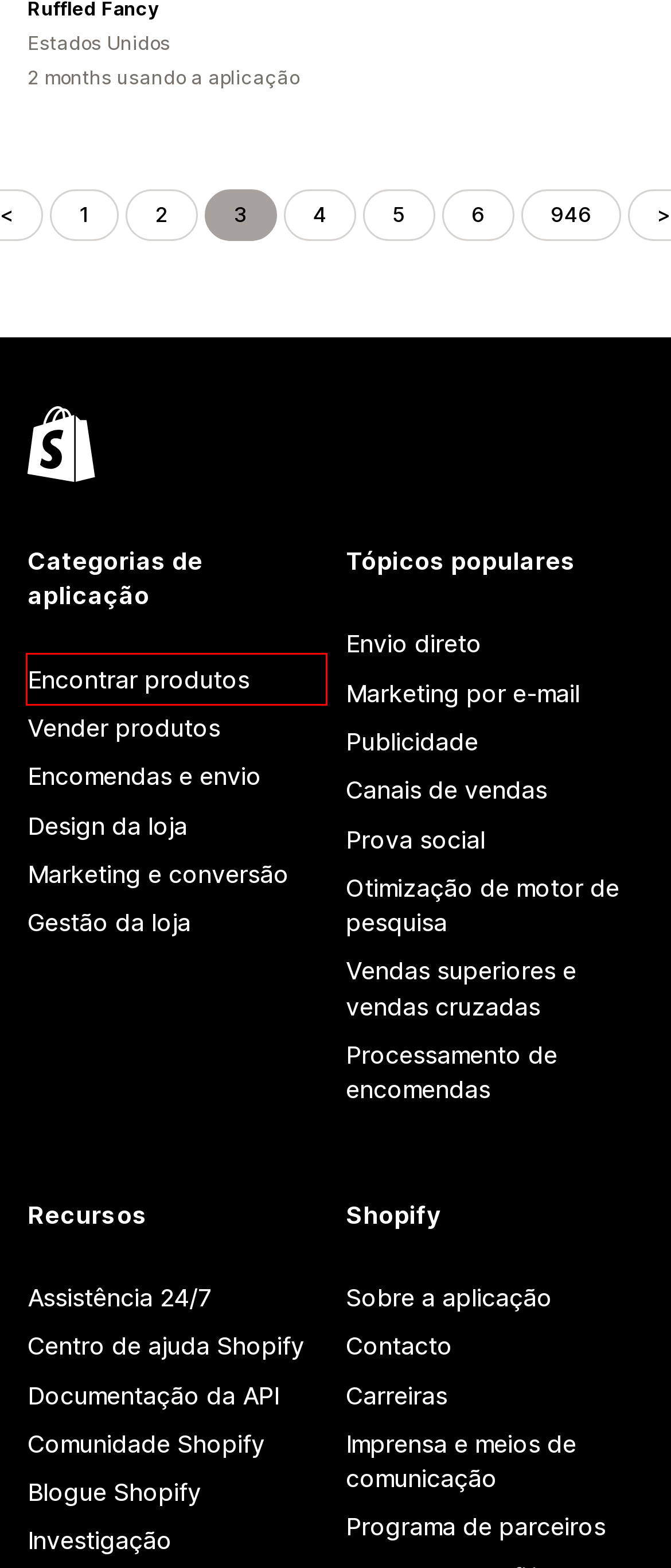You are provided with a screenshot of a webpage that has a red bounding box highlighting a UI element. Choose the most accurate webpage description that matches the new webpage after clicking the highlighted element. Here are your choices:
A. Melhores aplicações Vender produtos para 2024 \- Shopify App Store
B. Melhores aplicações Encontrar produtos para 2024 \- Shopify App Store
C. Melhores aplicações Canais de vendas para 2024 \- Shopify App Store
D. Ecommerce Marketing Blog - Ecommerce News, Online Store Tips and More - Shopify
E. Careers, Internships, and Jobs at Shopify | Shopify Careers - Shopify USA
F. Contactar a assistência da Shopify • Centro de ajuda Shopify
G. Melhores aplicações Marketing por e-mail para 2024 \- Shopify App Store
H. Shopify API, libraries, and tools

B